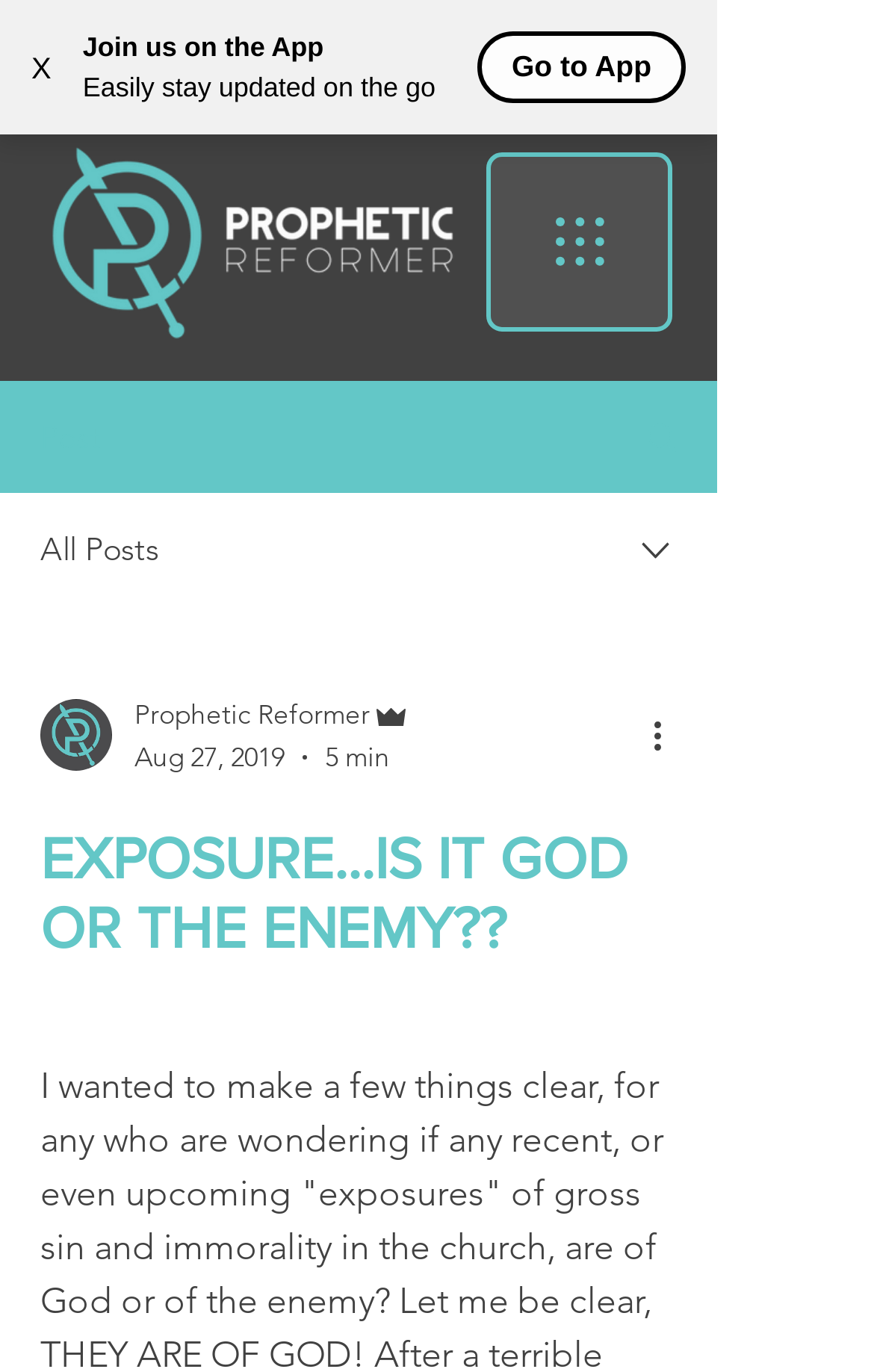Determine the bounding box coordinates of the region I should click to achieve the following instruction: "Donate to the website". Ensure the bounding box coordinates are four float numbers between 0 and 1, i.e., [left, top, right, bottom].

[0.051, 0.013, 0.403, 0.069]